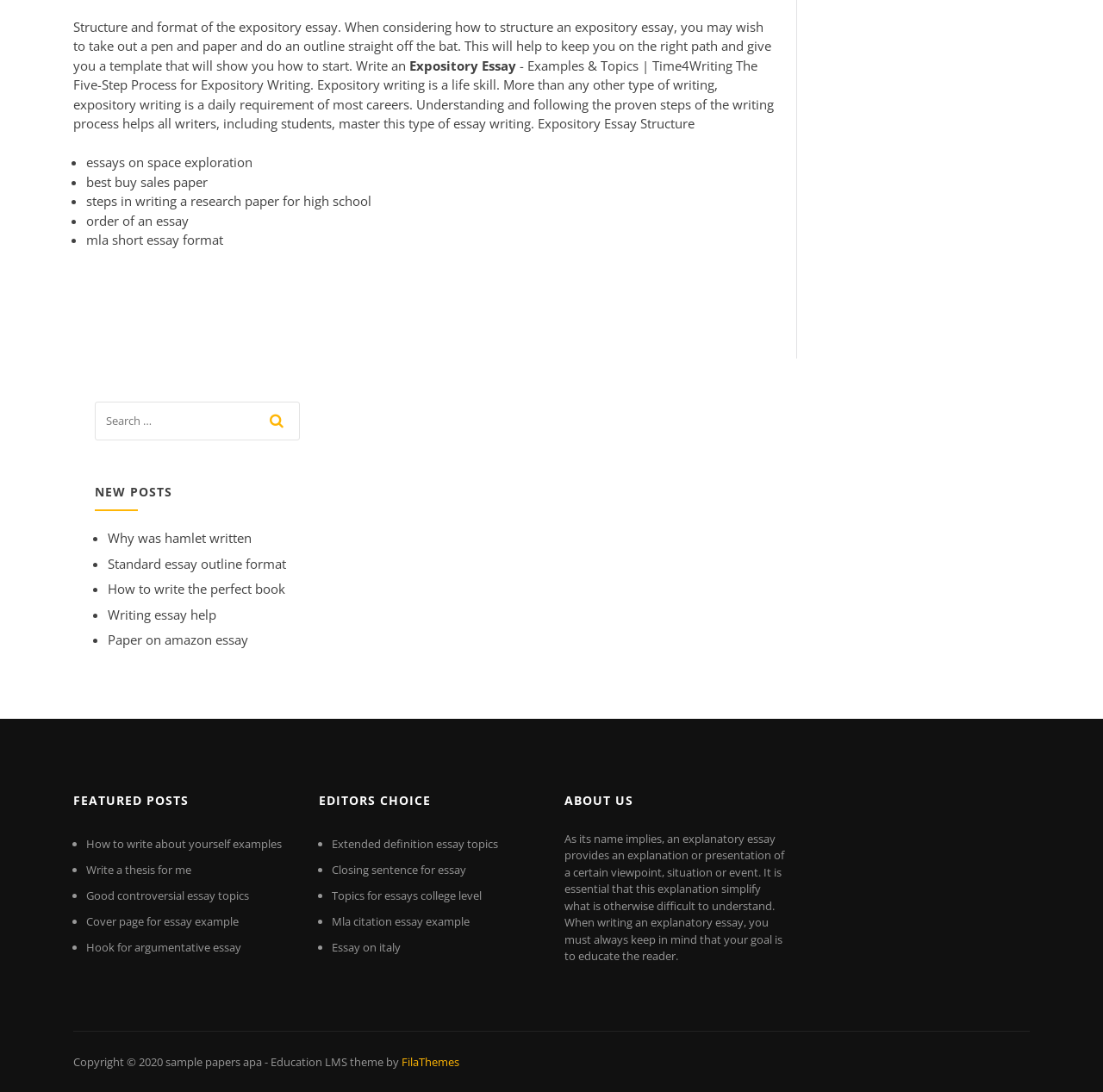What is the topic of the first link in the NEW POSTS section?
Using the image, respond with a single word or phrase.

Why was hamlet written